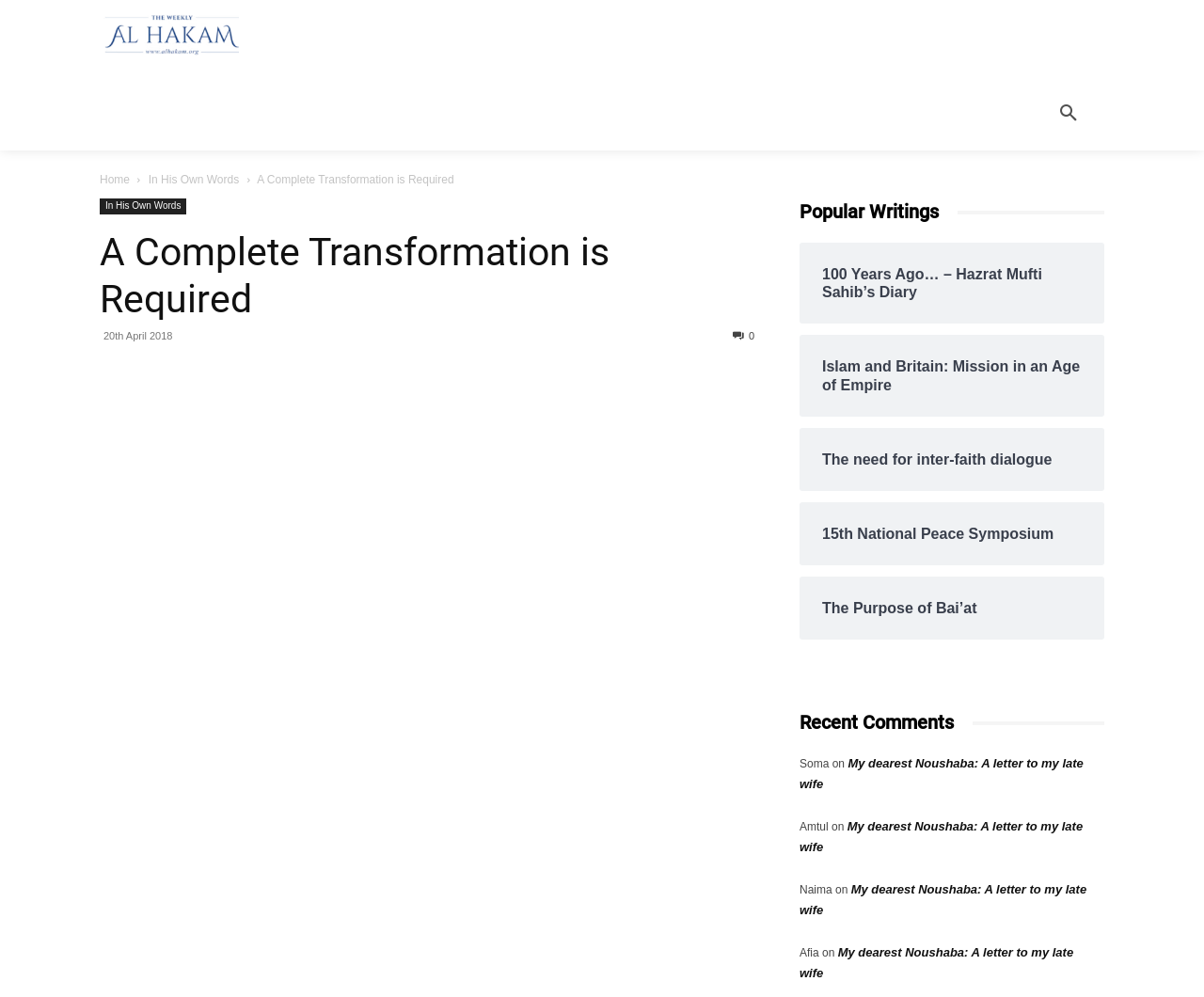Give a succinct answer to this question in a single word or phrase: 
How many comments are there in the 'Recent Comments' section?

4